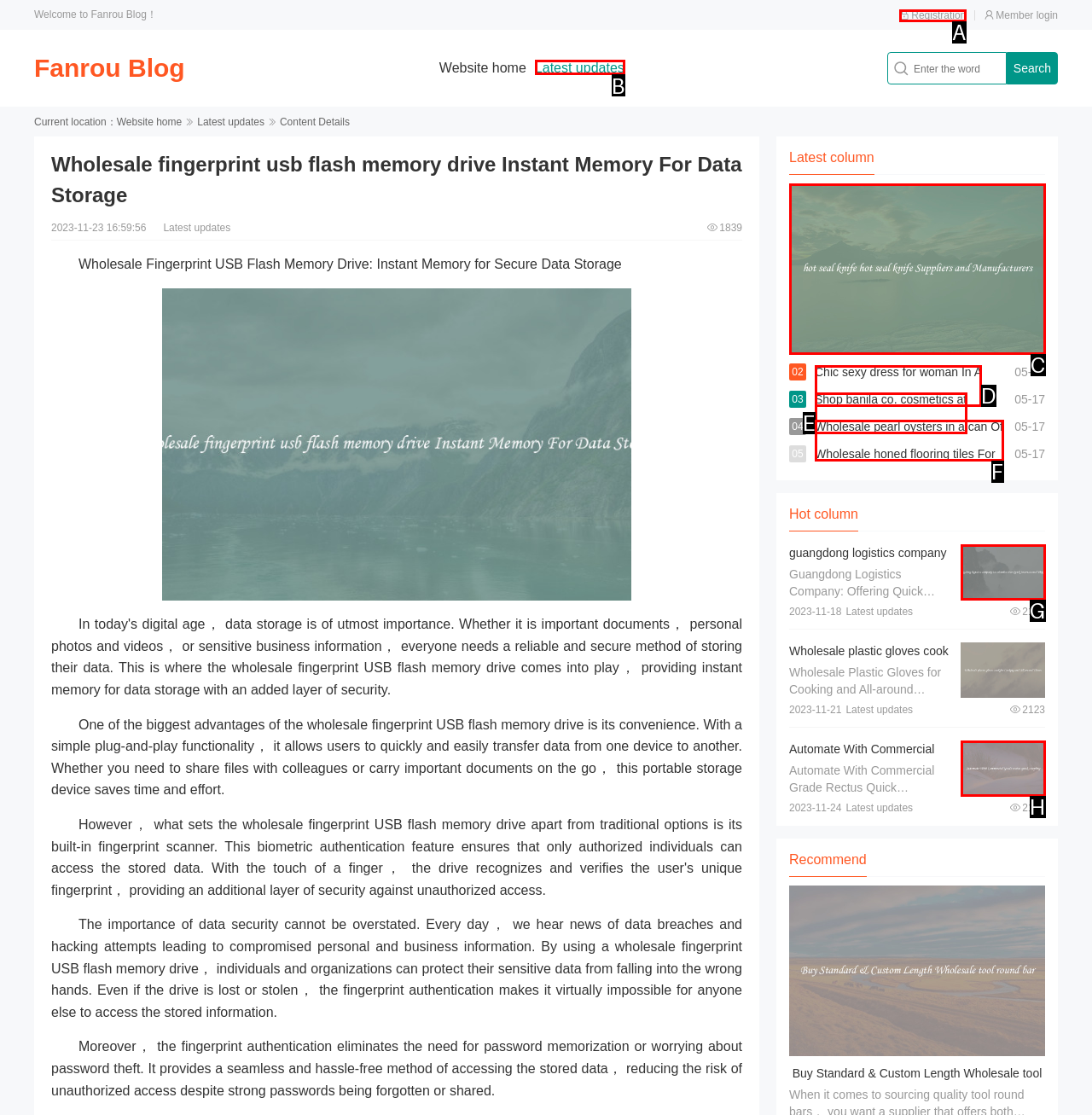Select the right option to accomplish this task: View the latest updates. Reply with the letter corresponding to the correct UI element.

B